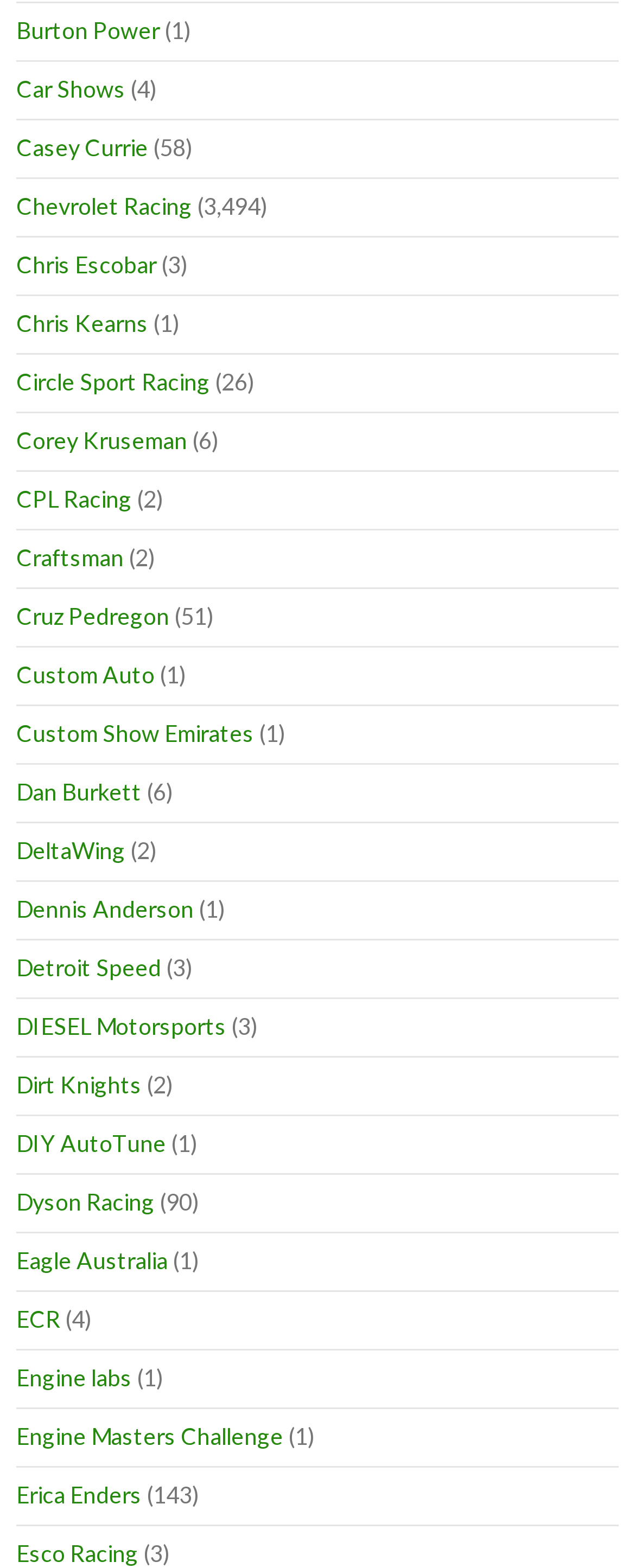Identify the bounding box coordinates of the clickable region required to complete the instruction: "Explore Telugu Movies". The coordinates should be given as four float numbers within the range of 0 and 1, i.e., [left, top, right, bottom].

None